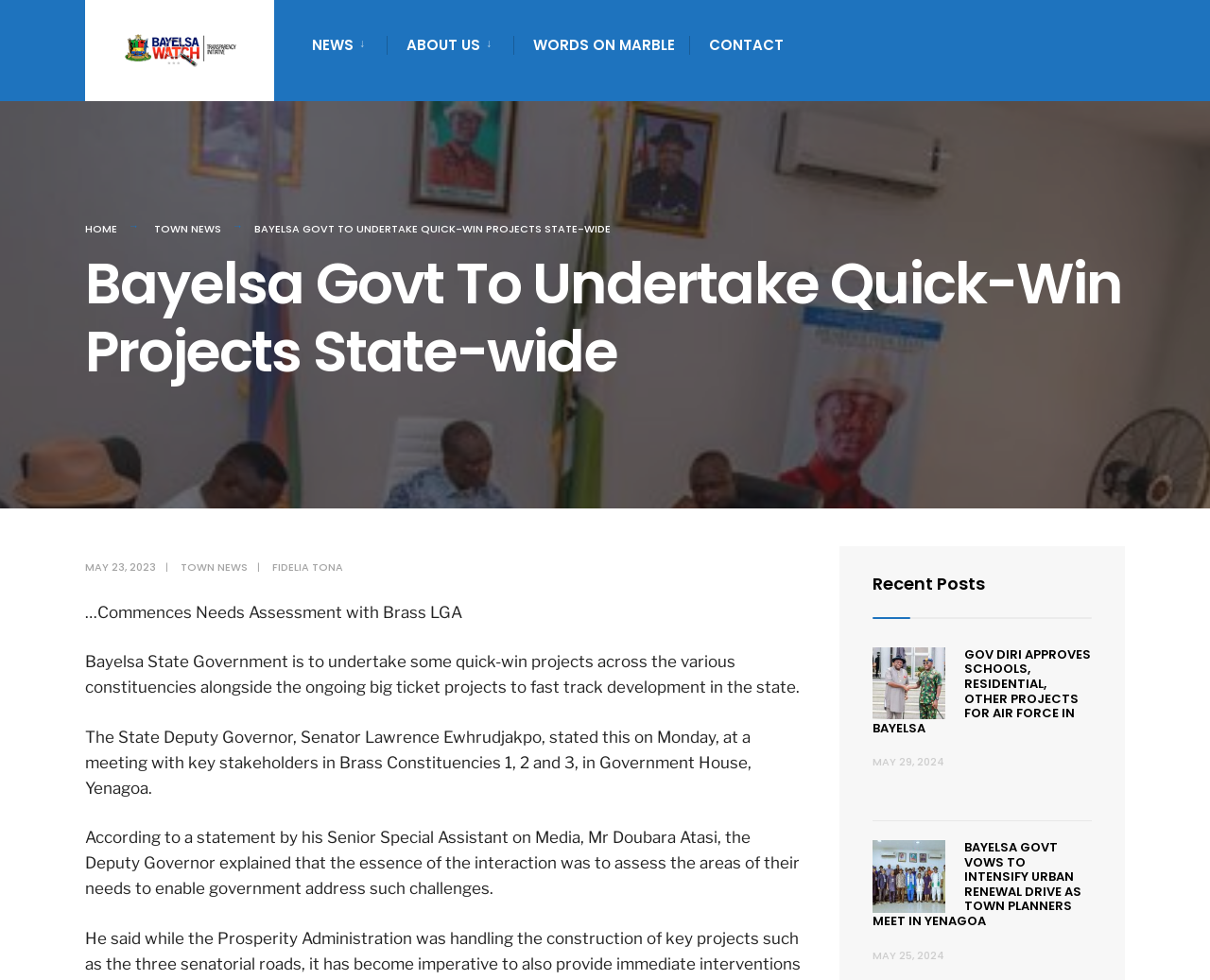Find the main header of the webpage and produce its text content.

Bayelsa Govt To Undertake Quick-Win Projects State-wide